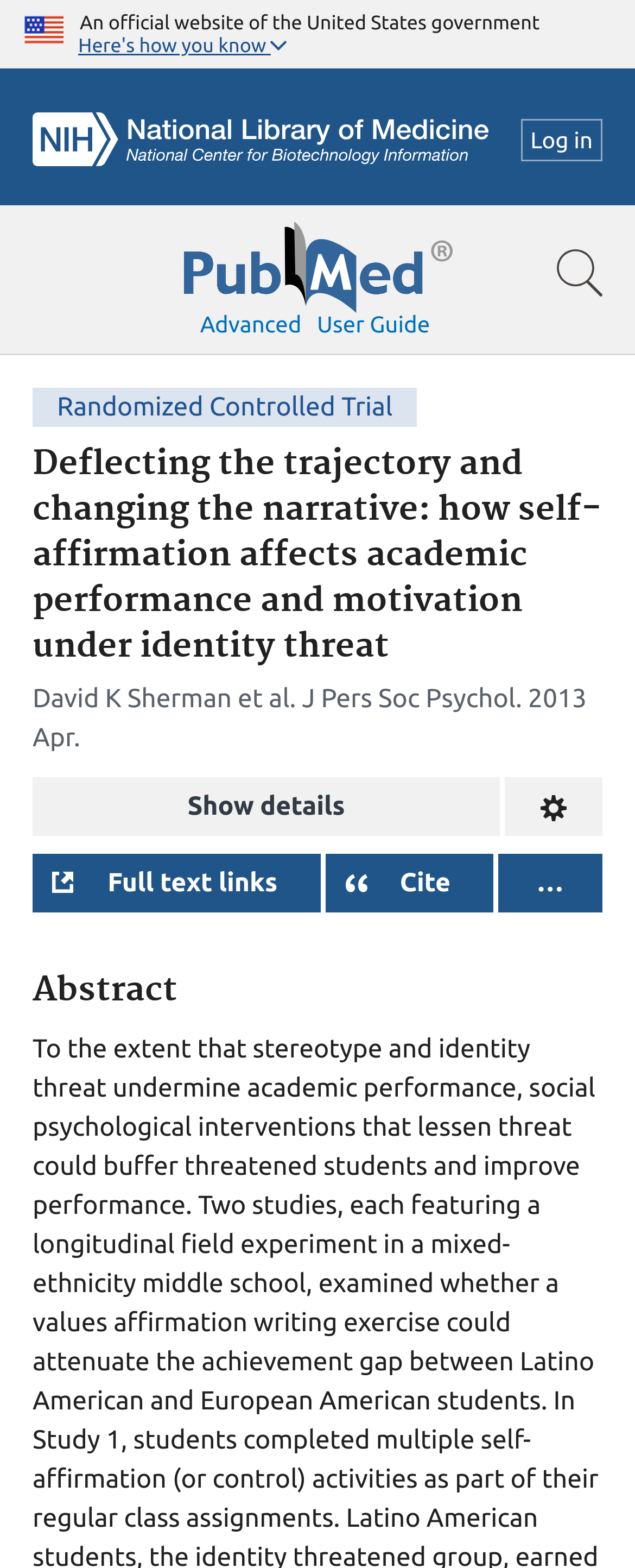Identify the title of the webpage and provide its text content.

Deflecting the trajectory and changing the narrative: how self-affirmation affects academic performance and motivation under identity threat